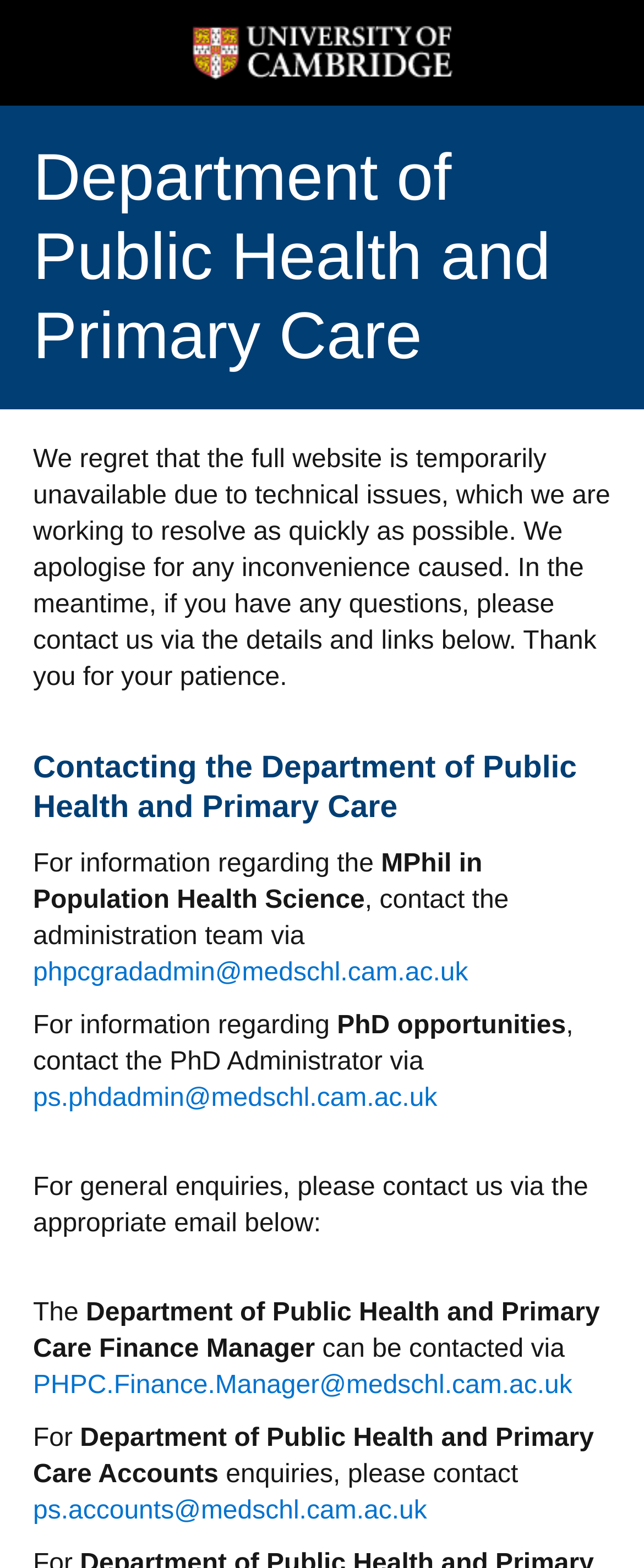Please identify the primary heading on the webpage and return its text.

Department of Public Health and Primary Care